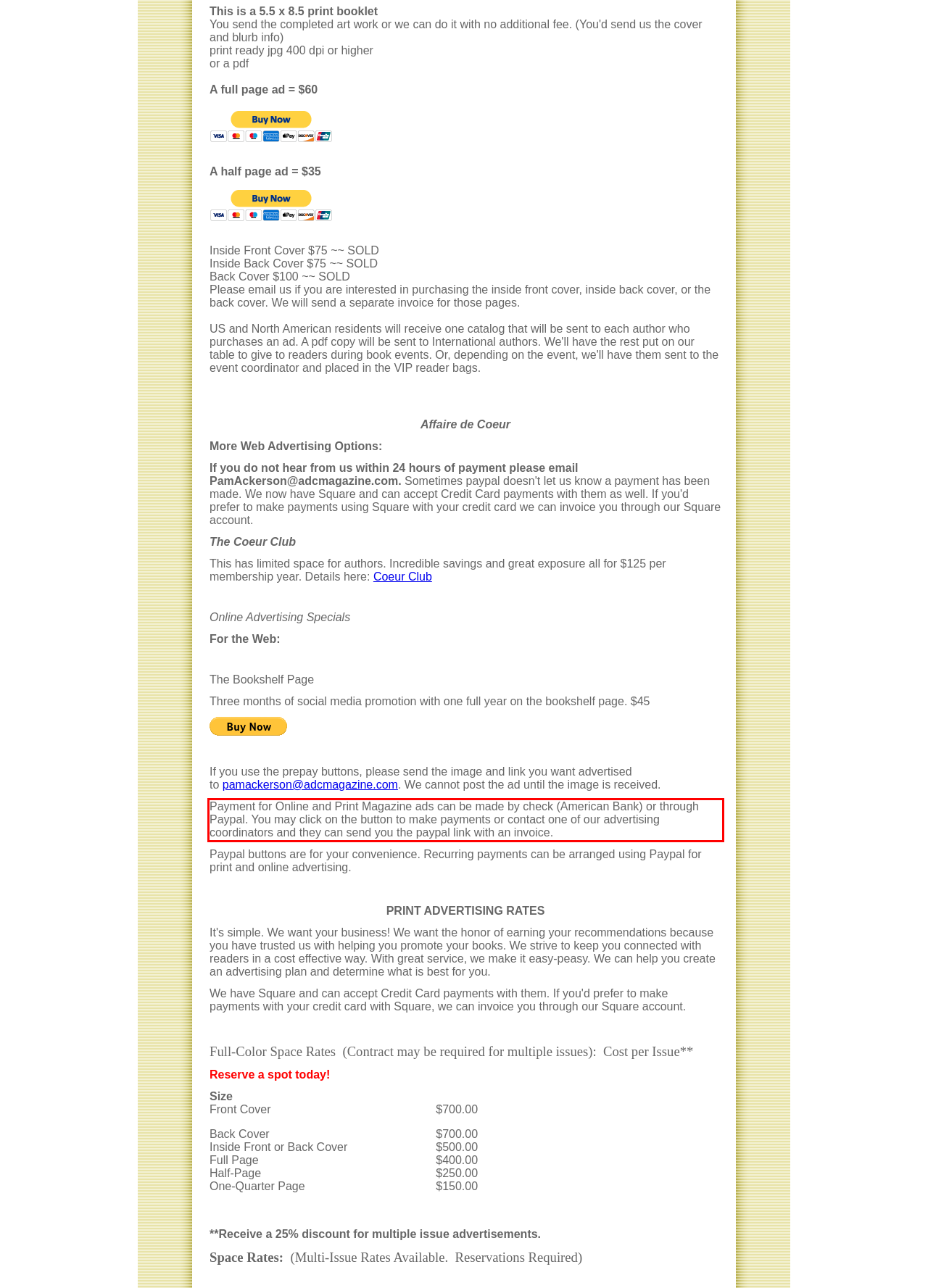You are provided with a screenshot of a webpage featuring a red rectangle bounding box. Extract the text content within this red bounding box using OCR.

Payment for Online and Print Magazine ads can be made by check (American Bank) or through Paypal. You may click on the button to make payments or contact one of our advertising coordinators and they can send you the paypal link with an invoice.